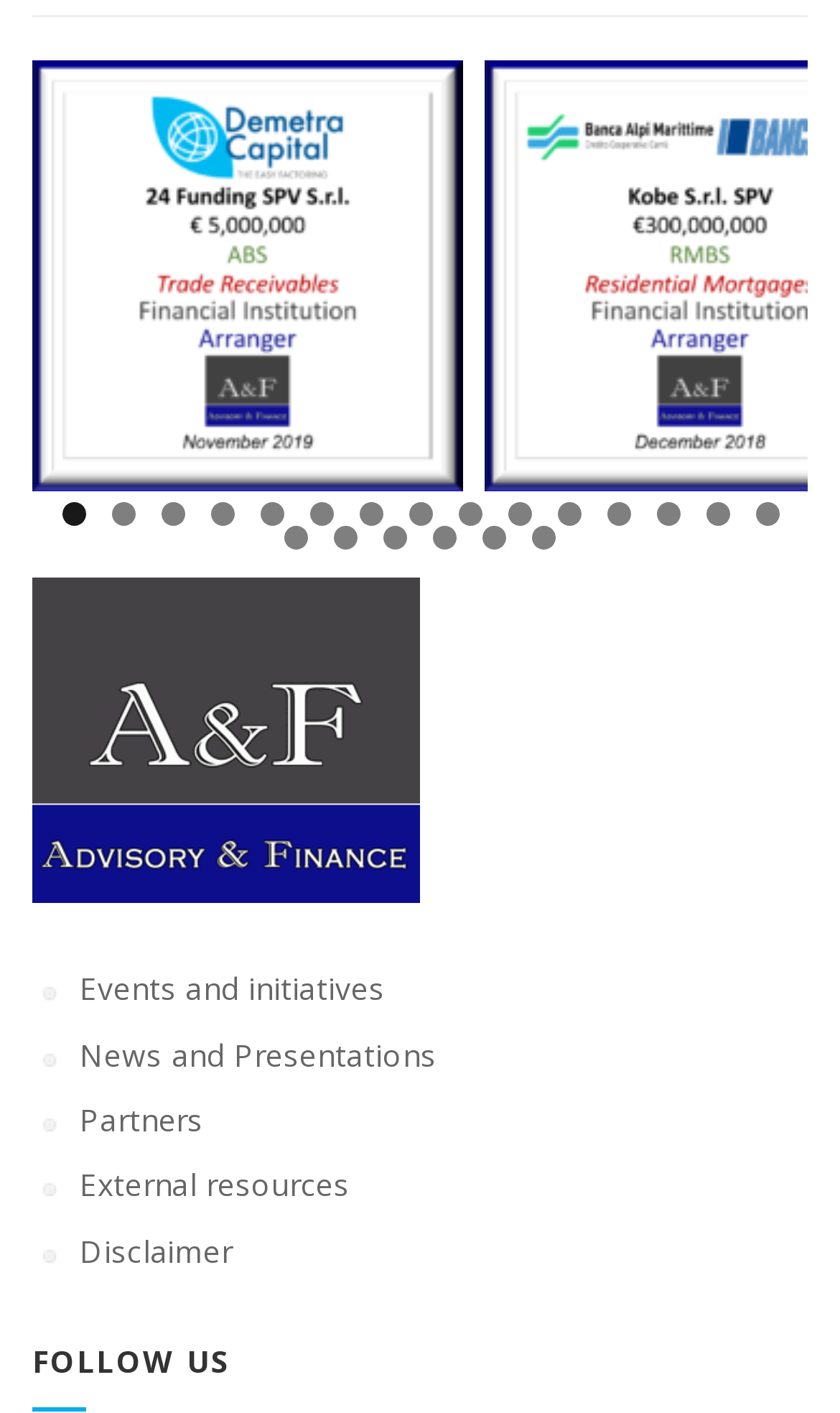Determine the coordinates of the bounding box for the clickable area needed to execute this instruction: "View External resources".

[0.095, 0.824, 0.416, 0.853]